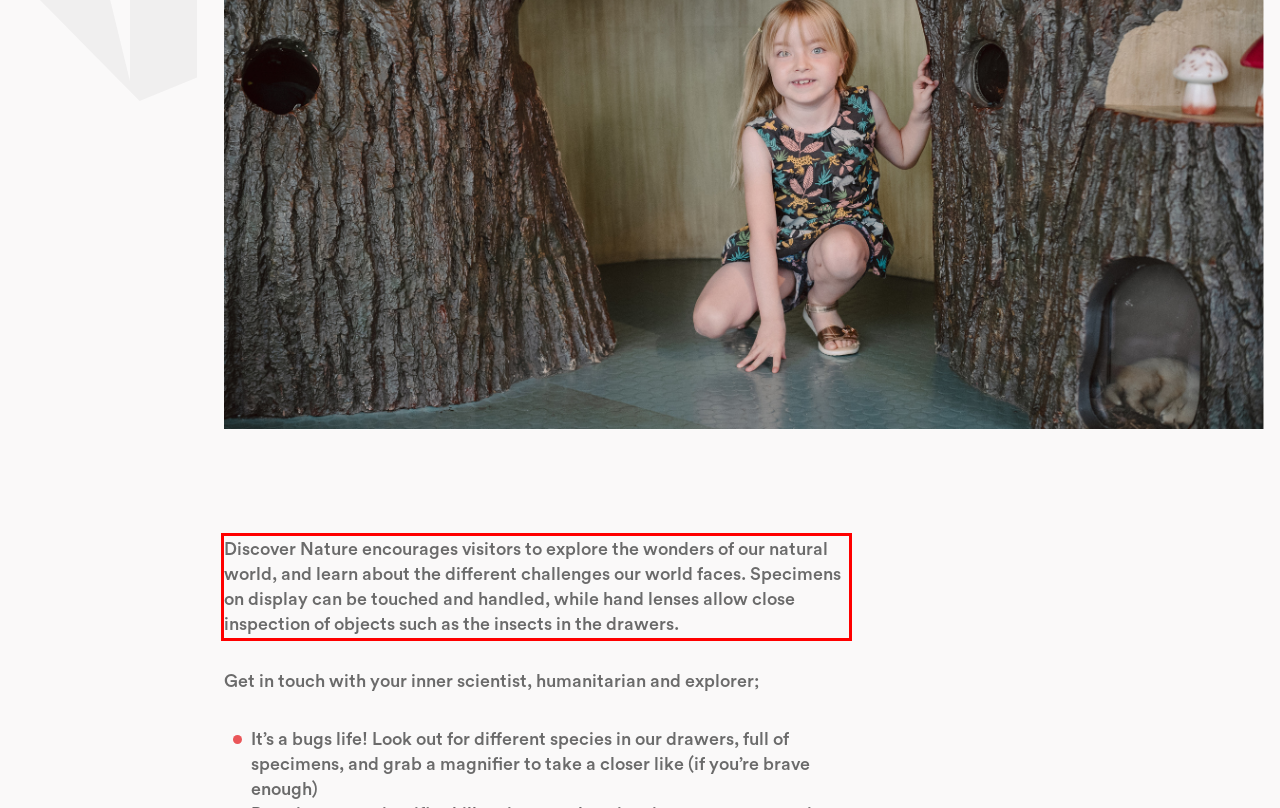Given a screenshot of a webpage containing a red rectangle bounding box, extract and provide the text content found within the red bounding box.

Discover Nature encourages visitors to explore the wonders of our natural world, and learn about the different challenges our world faces. Specimens on display can be touched and handled, while hand lenses allow close inspection of objects such as the insects in the drawers.